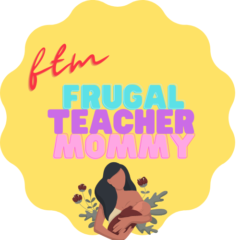What is the color of the word 'Teacher' in the logo?
Using the image, provide a concise answer in one word or a short phrase.

Bold purple